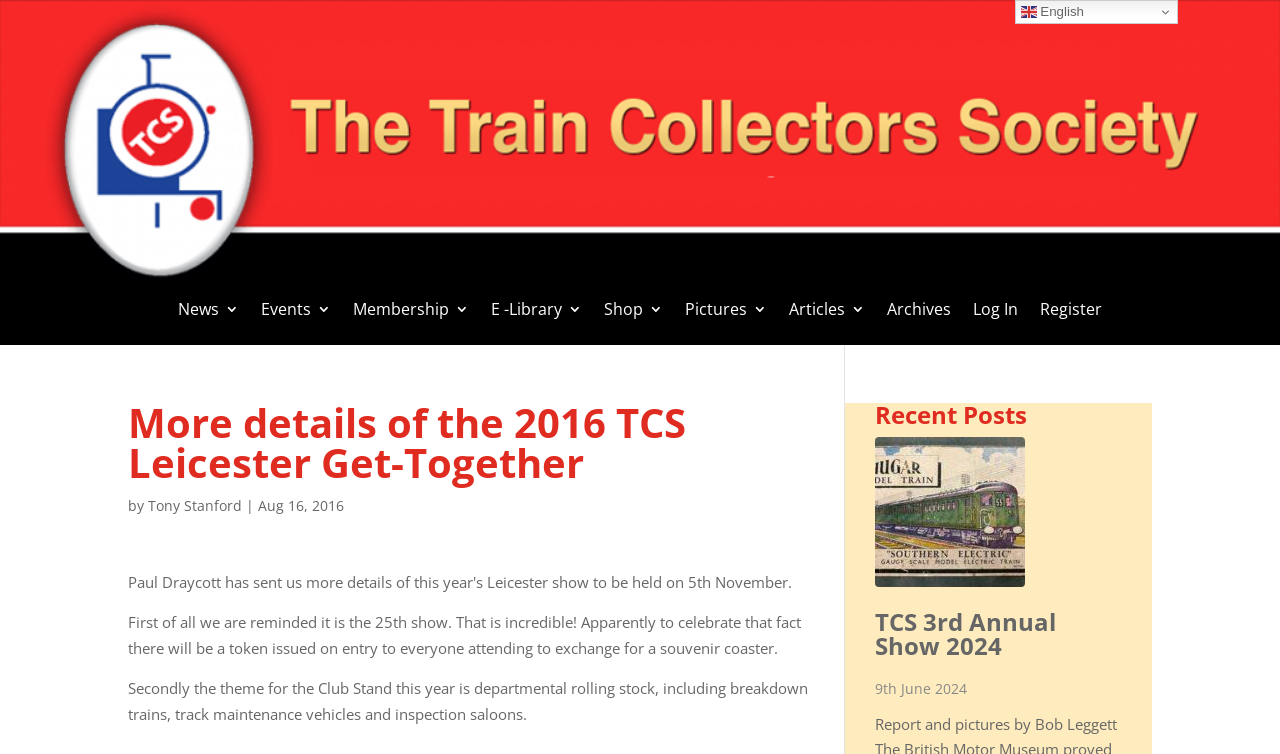Extract the main headline from the webpage and generate its text.

More details of the 2016 TCS Leicester Get-Together